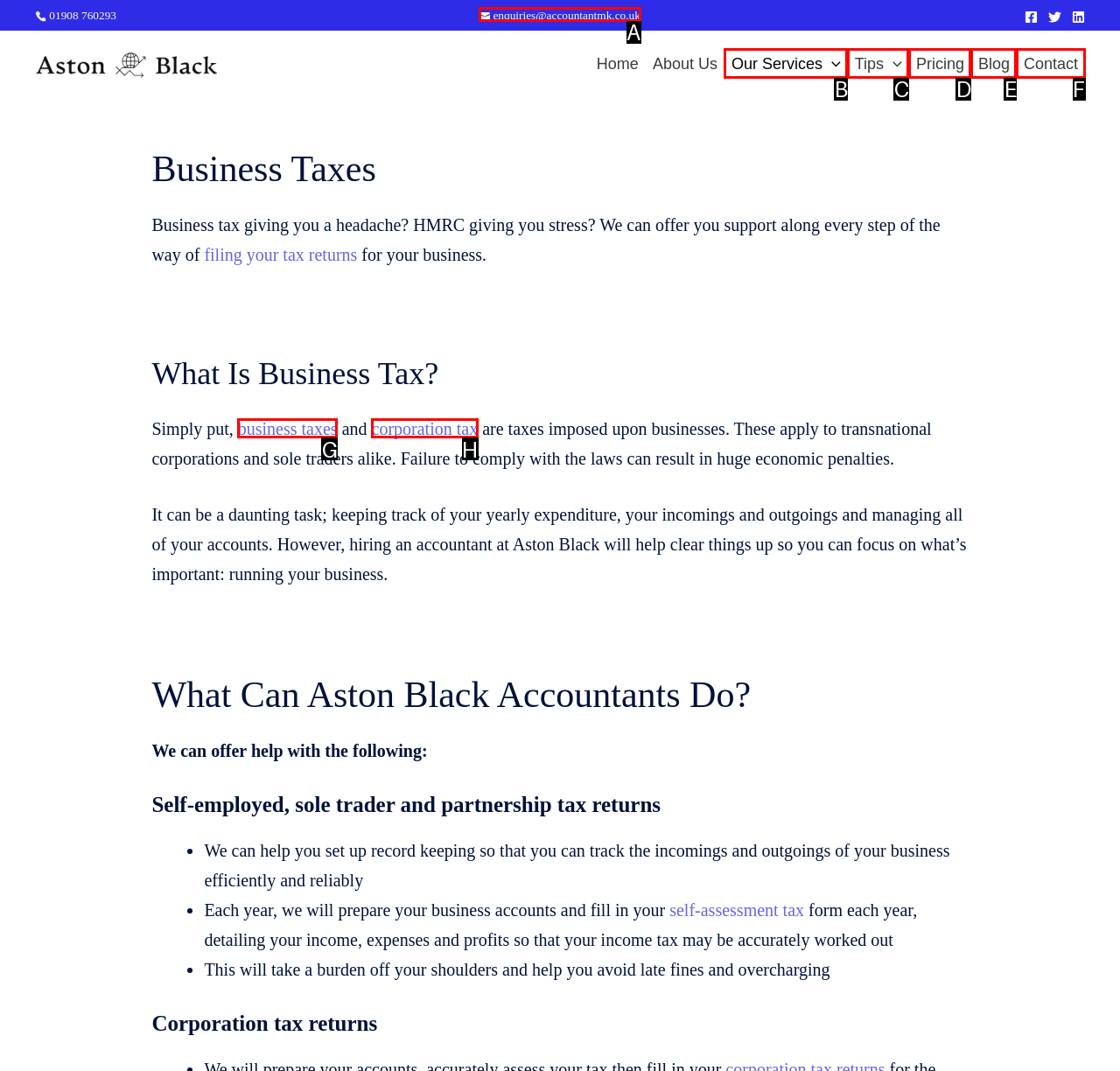Identify the correct choice to execute this task: Send an email to enquiries
Respond with the letter corresponding to the right option from the available choices.

A